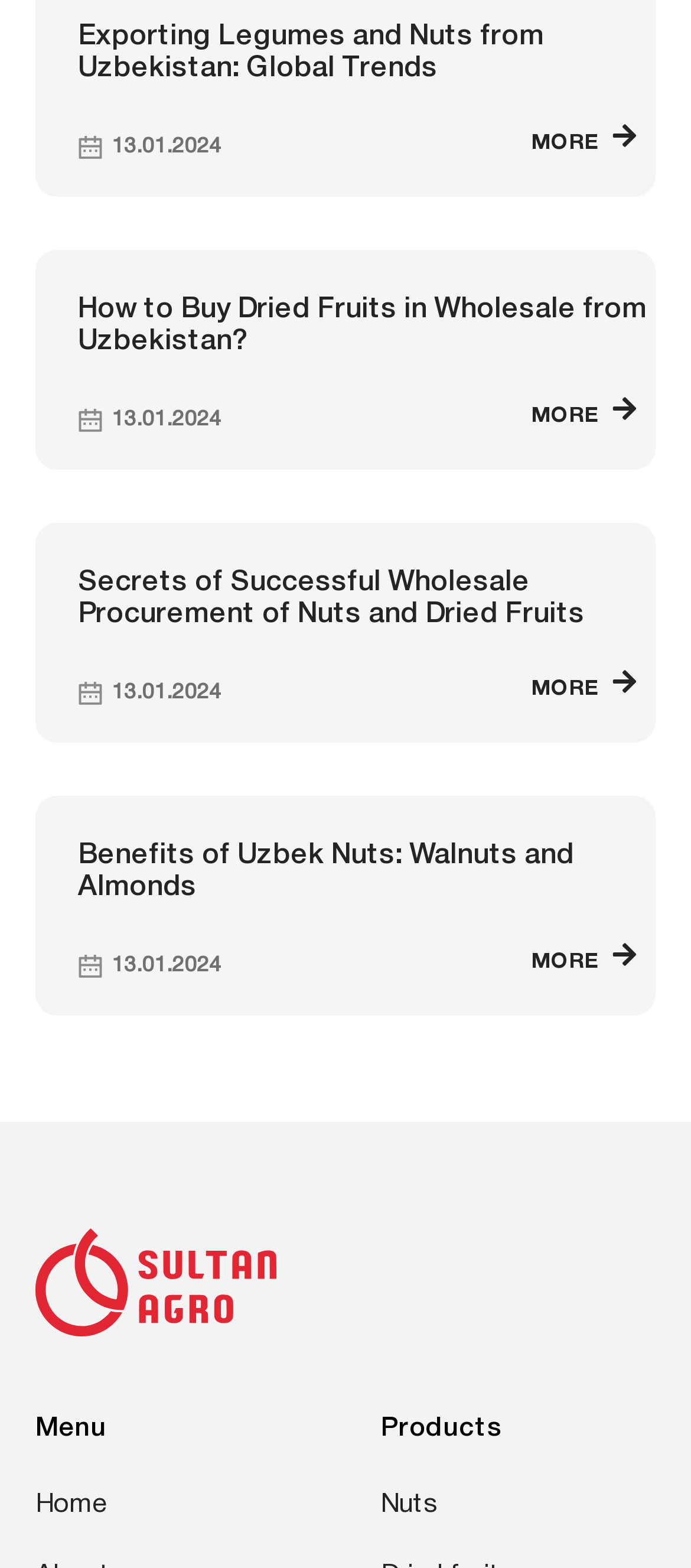Reply to the question with a brief word or phrase: What is the title of the article with the link 'Belarus as a Promising Market for Uzbek Nuts'?

Belarus as a Promising Market for Uzbek Nuts